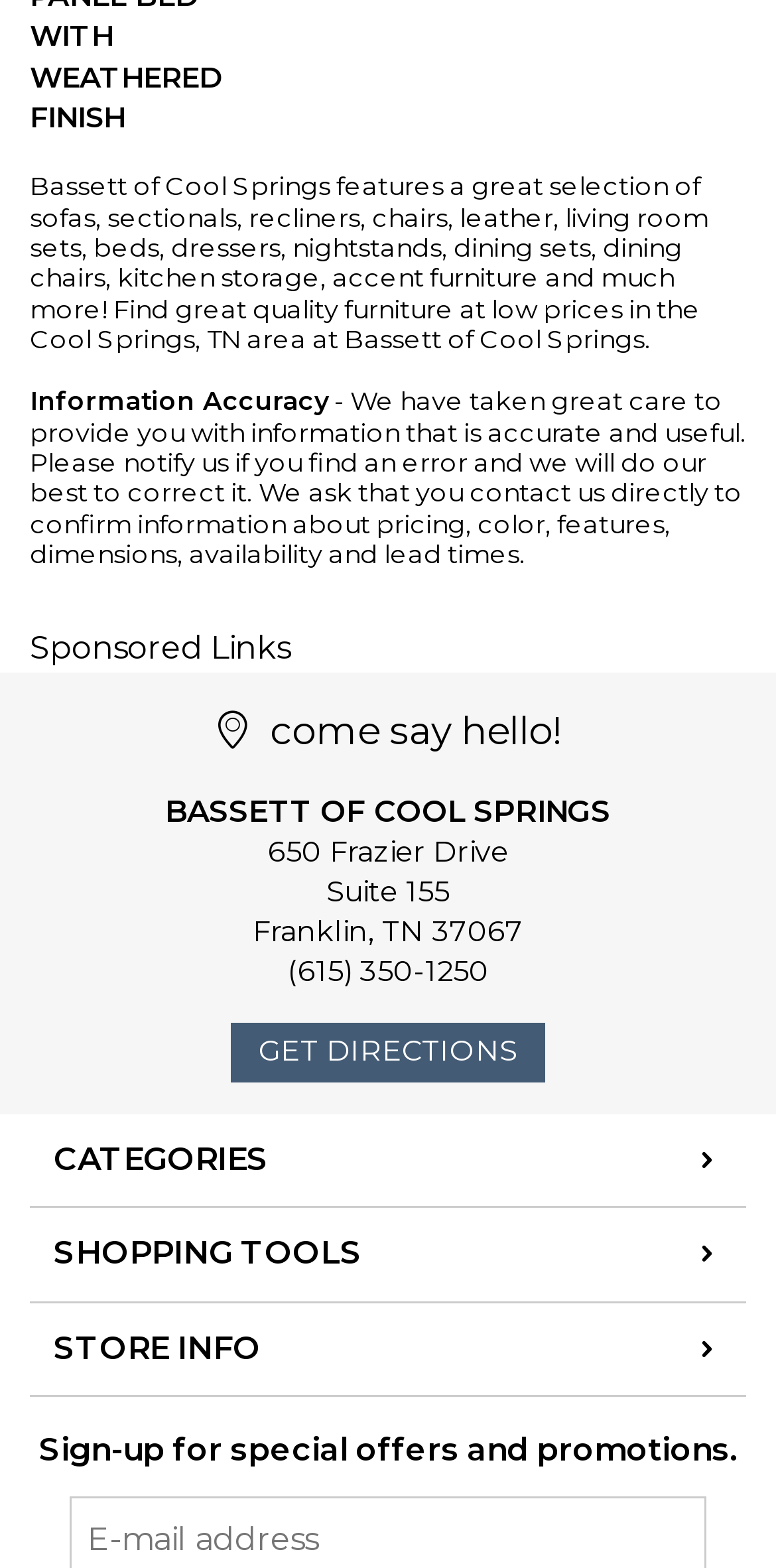Use the details in the image to answer the question thoroughly: 
What type of furniture does Bassett of Cool Springs offer?

Based on the links provided on the webpage, Bassett of Cool Springs offers a variety of furniture types, including living room furniture such as sofas, sectionals, recliners, and chairs, bedroom furniture like beds, dressers, and nightstands, and dining furniture like dining sets and dining chairs.